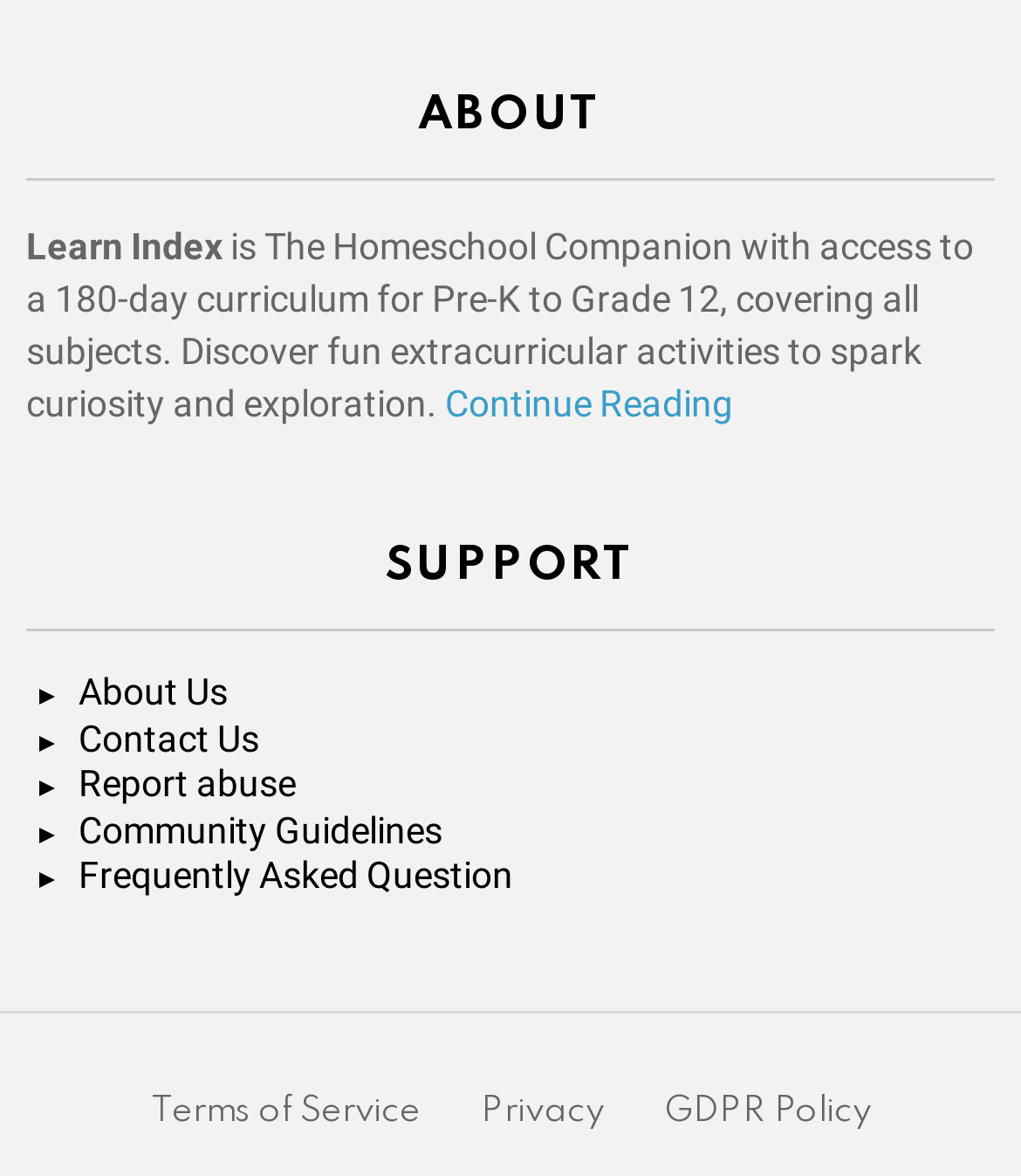Find the bounding box of the UI element described as follows: "About Us".

[0.026, 0.571, 0.974, 0.61]